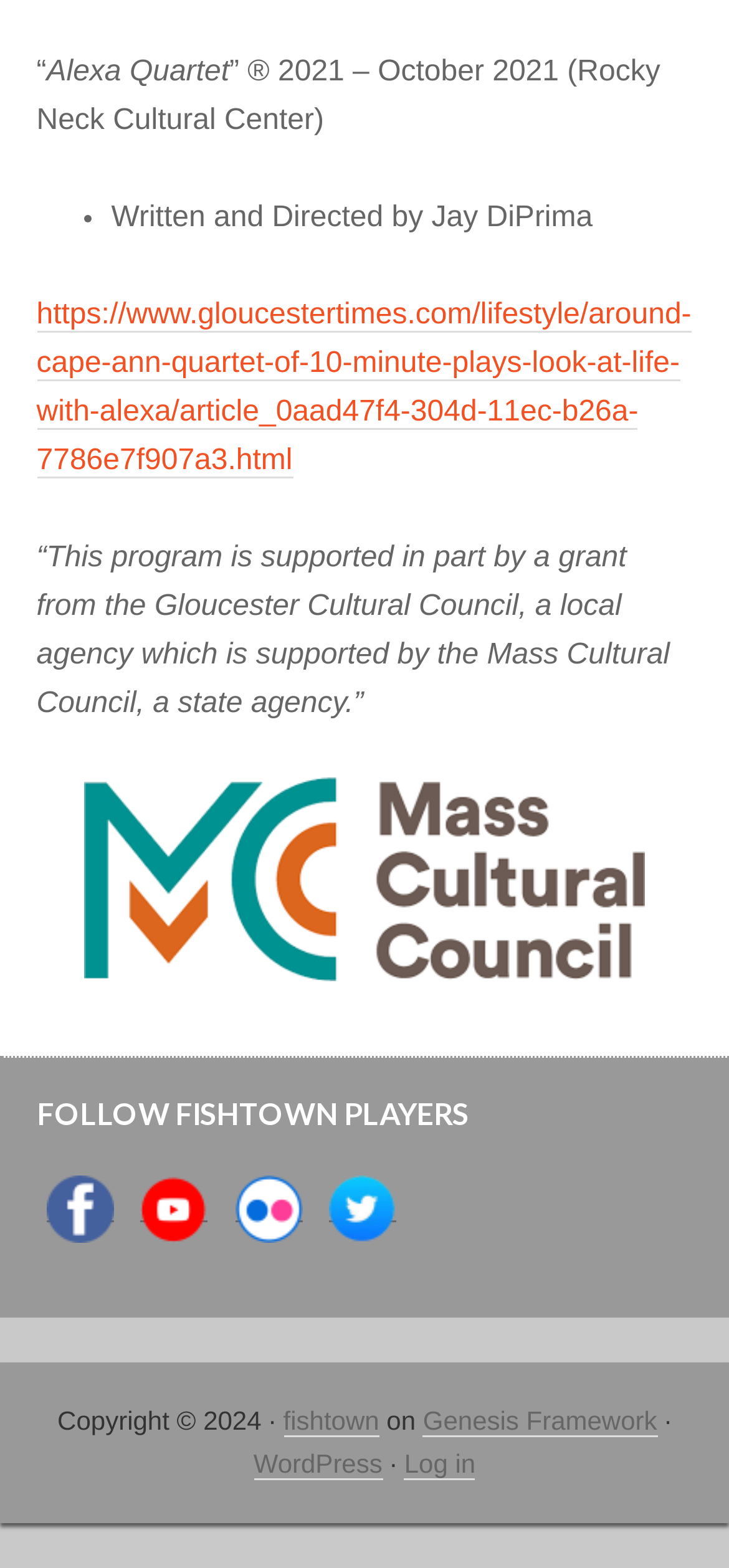Determine the bounding box coordinates of the region that needs to be clicked to achieve the task: "Follow Fishtown Players".

[0.051, 0.698, 0.949, 0.721]